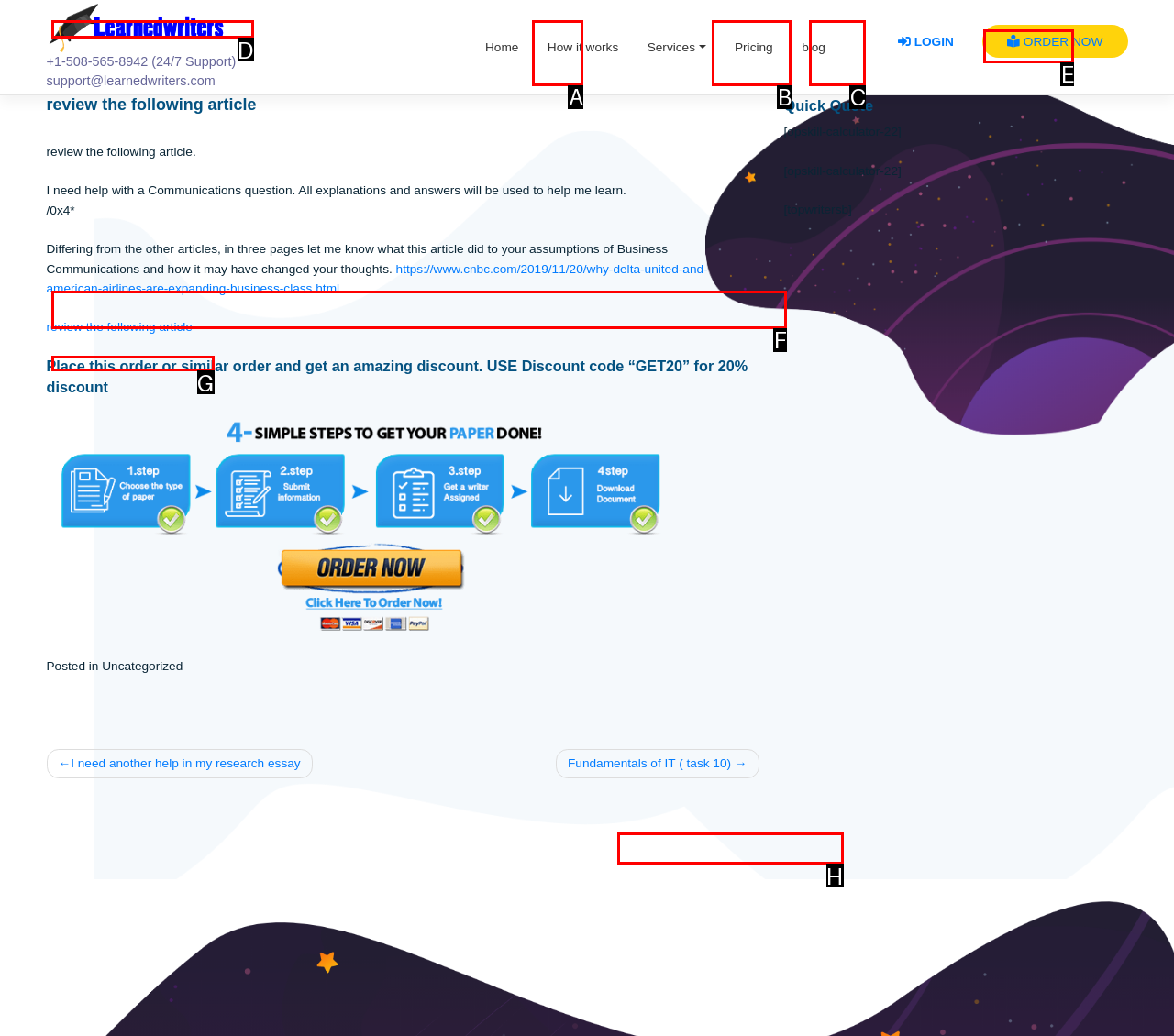Choose the letter of the option you need to click to View archives for febrero 2024. Answer with the letter only.

None